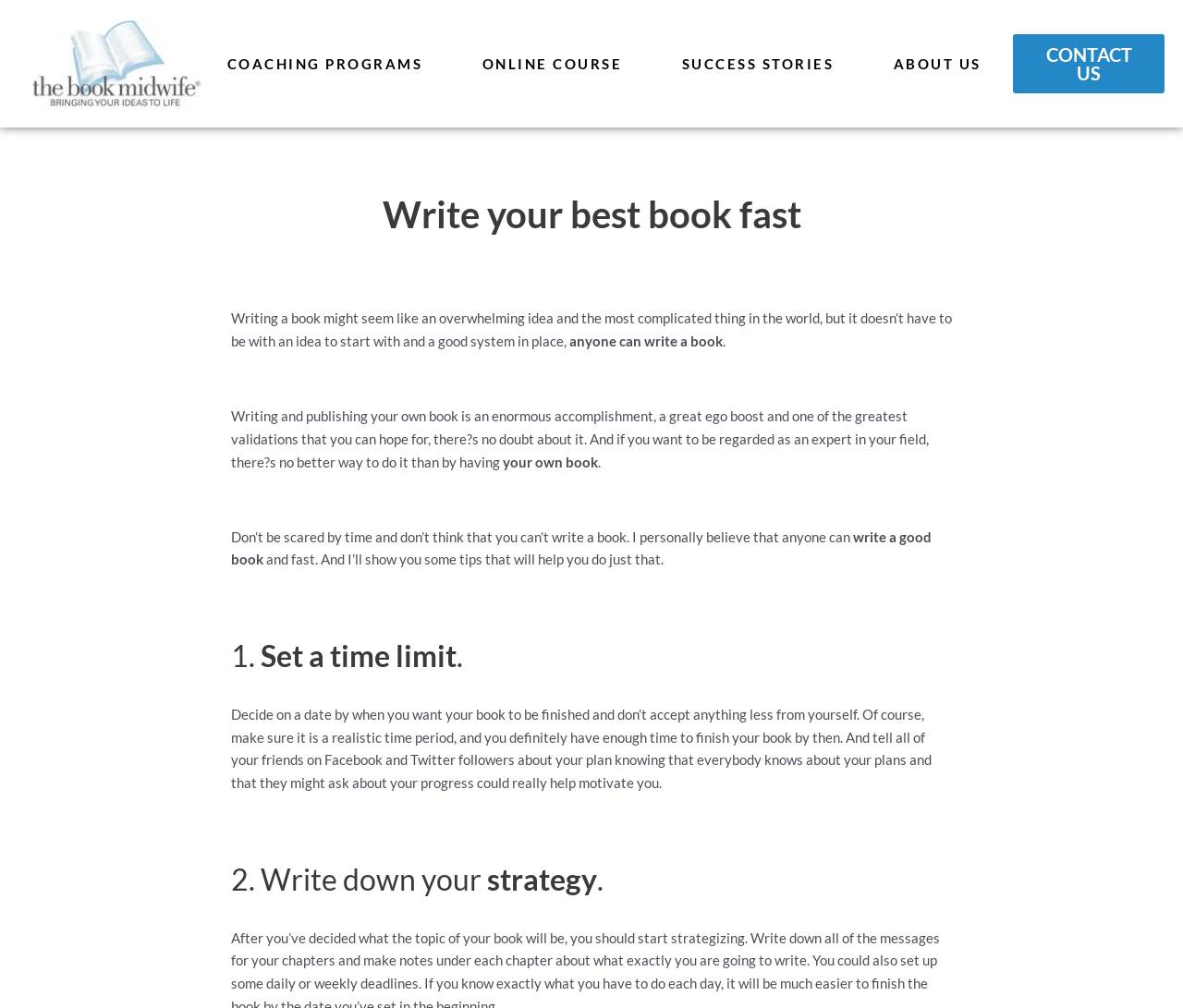Answer the question with a brief word or phrase:
What is the name of the website?

Book Midwife